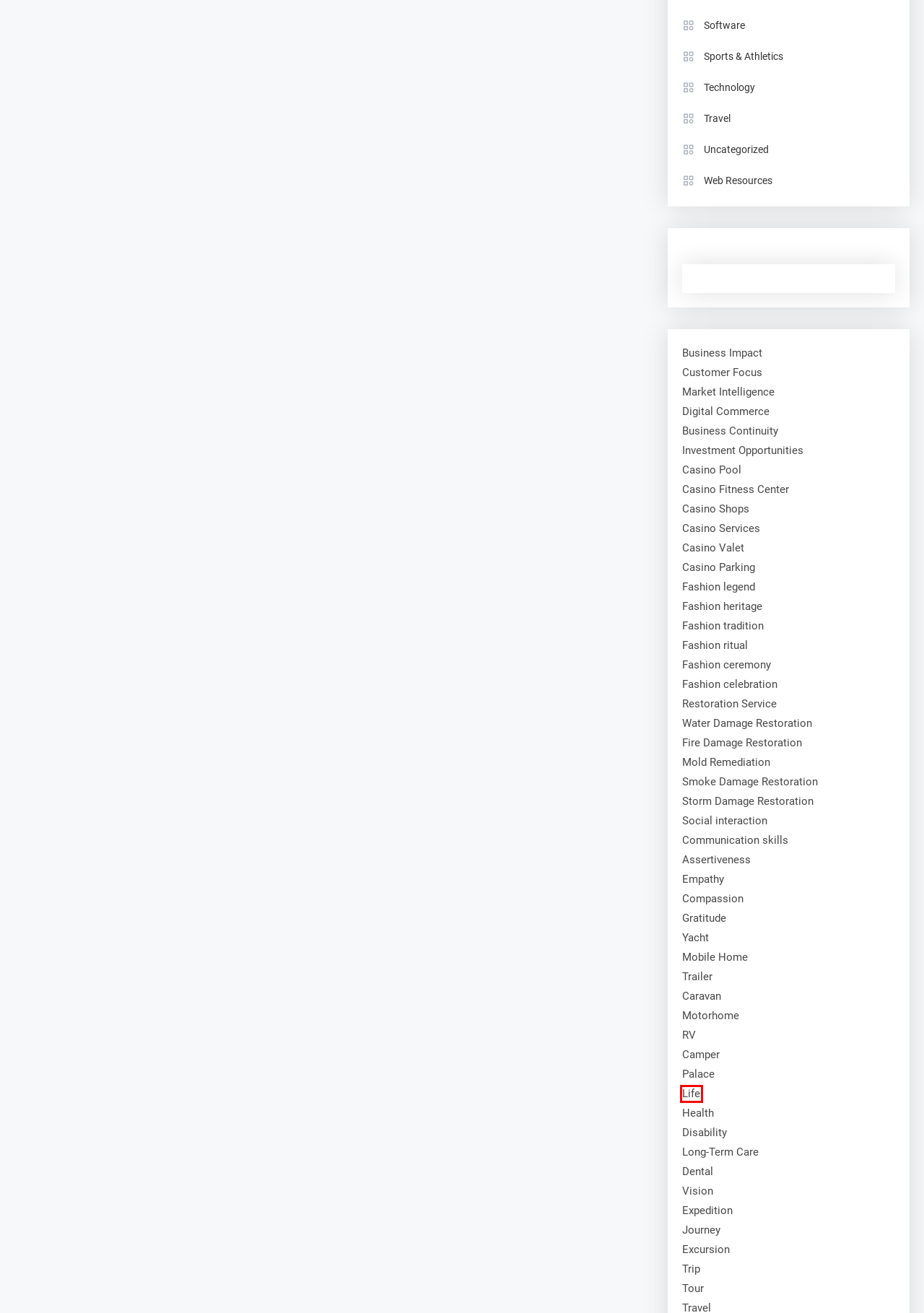Consider the screenshot of a webpage with a red bounding box and select the webpage description that best describes the new page that appears after clicking the element inside the red box. Here are the candidates:
A. Where security meets certainty -
B. Your Gateway to Business Brilliance -
C. Crafting Tomorrow’s Business Today - vizzeronoise
D. Unveil Your Signature Look Online -
E. Embrace the Warmth of Home -
F. Stay Ahead with Newes -
G. Unleash Your Business Potential Online - bridgepark
H. Discover the Essence of Comfort with Home -

A